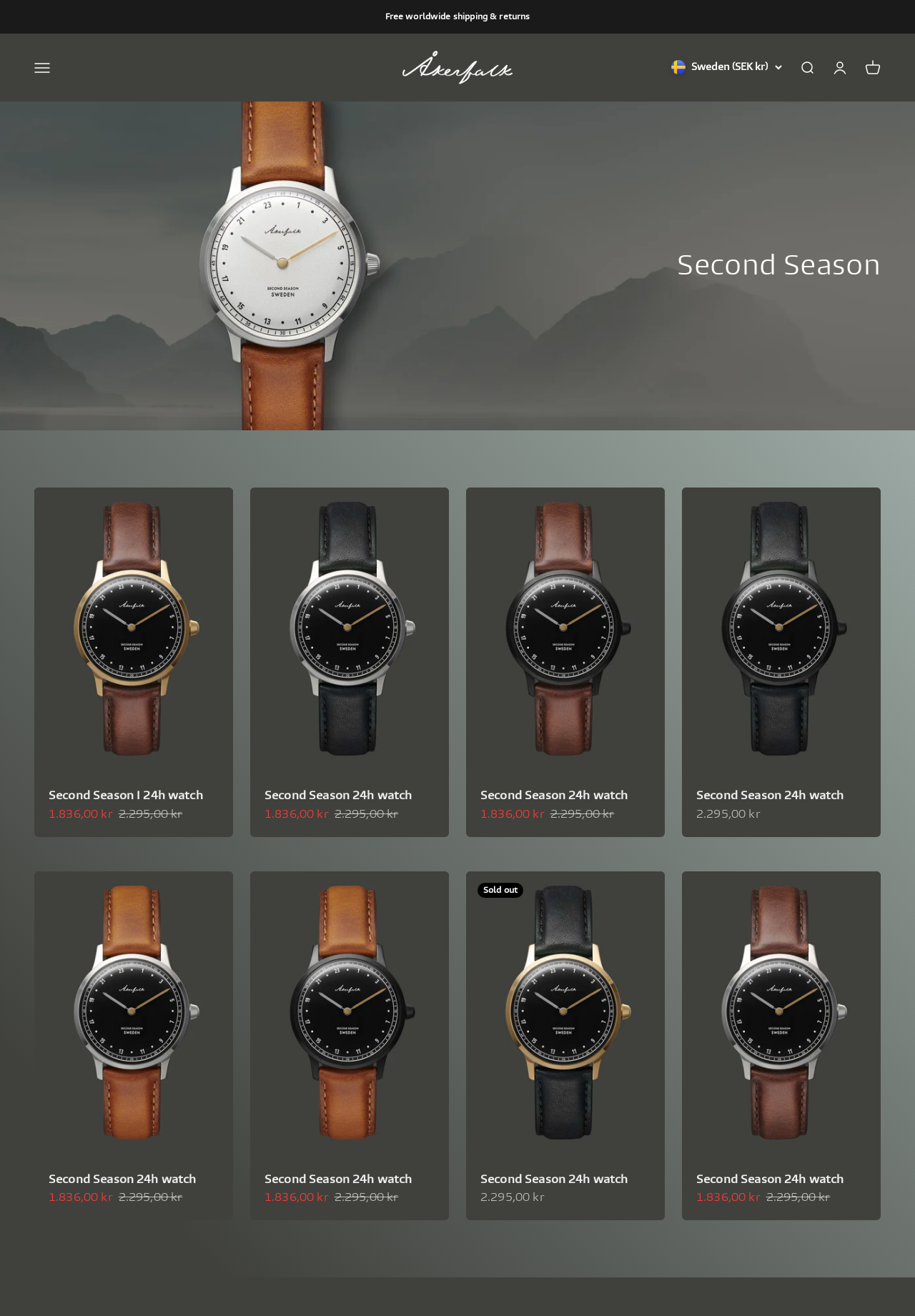Summarize the webpage with a detailed and informative caption.

This webpage is about Akerfalk's Second Season collection, featuring unisex 24-hour watches that blend minimalist design with elegance and innovation. At the top of the page, there is a navigation menu button on the left, followed by a link to Akerfalk's website, and then a button to select the country and language. On the right side, there are links to open the search, account page, and cart.

Below the top navigation bar, there is a heading that reads "Second Season". Underneath, there are five sections, each showcasing a different 24-hour watch from the Second Season collection. Each section consists of a link to the watch, accompanied by an image of the watch, and pricing information, including the sale price and regular price.

The watches are arranged in a horizontal row, with the first watch on the left and the last watch on the right. The pricing information is displayed below each watch, with the sale price and regular price listed separately. Some of the watches have a "Sold out" label.

At the bottom of the page, there is a section with more links to the watches, arranged in a similar layout as the top section. This section appears to be a repeat of the top section, with the same watches and pricing information.